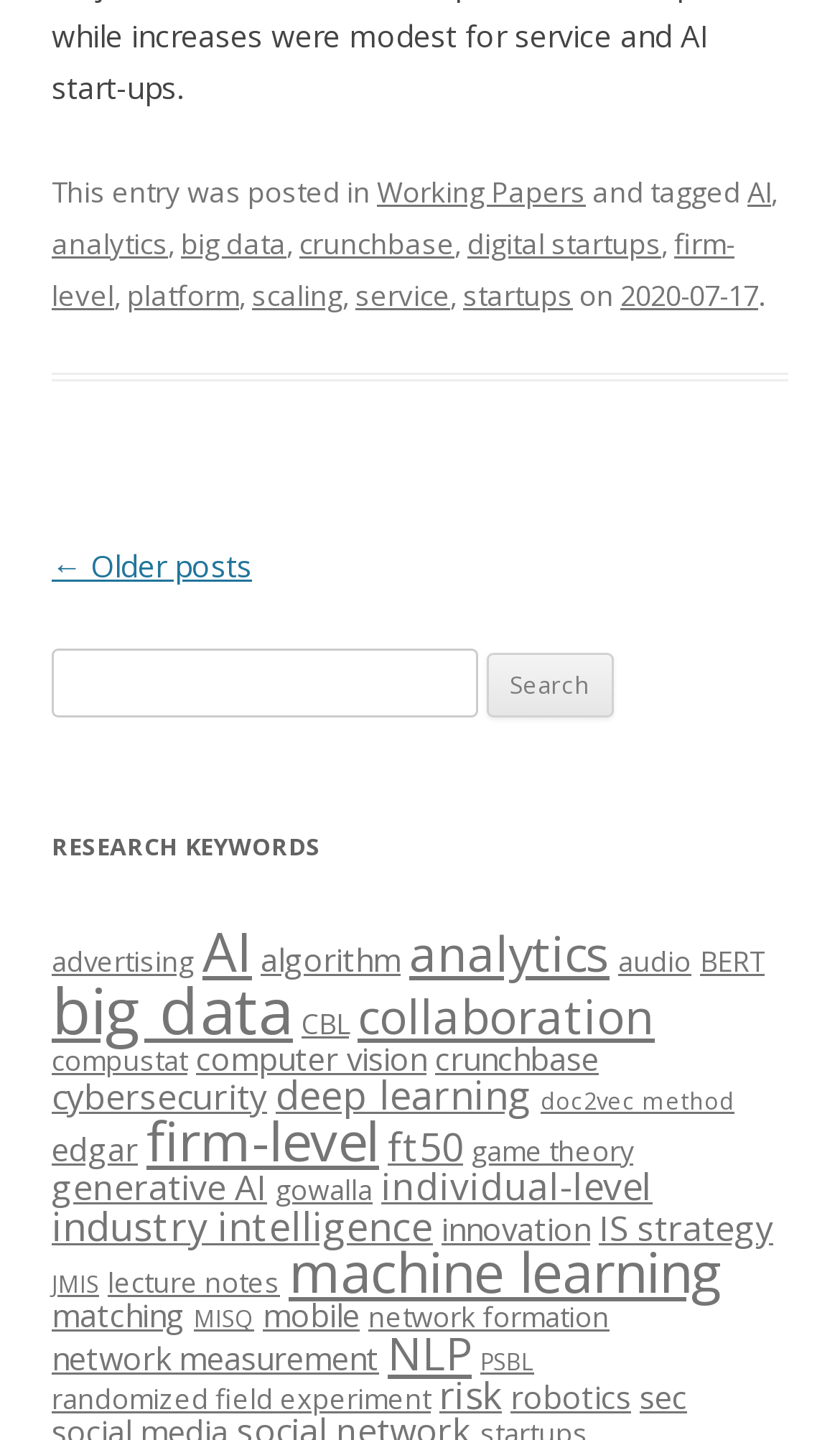How many items are under the 'AI' keyword?
Give a detailed and exhaustive answer to the question.

I looked at the list of keywords under the 'RESEARCH KEYWORDS' heading and found that the 'AI' keyword has 19 items.